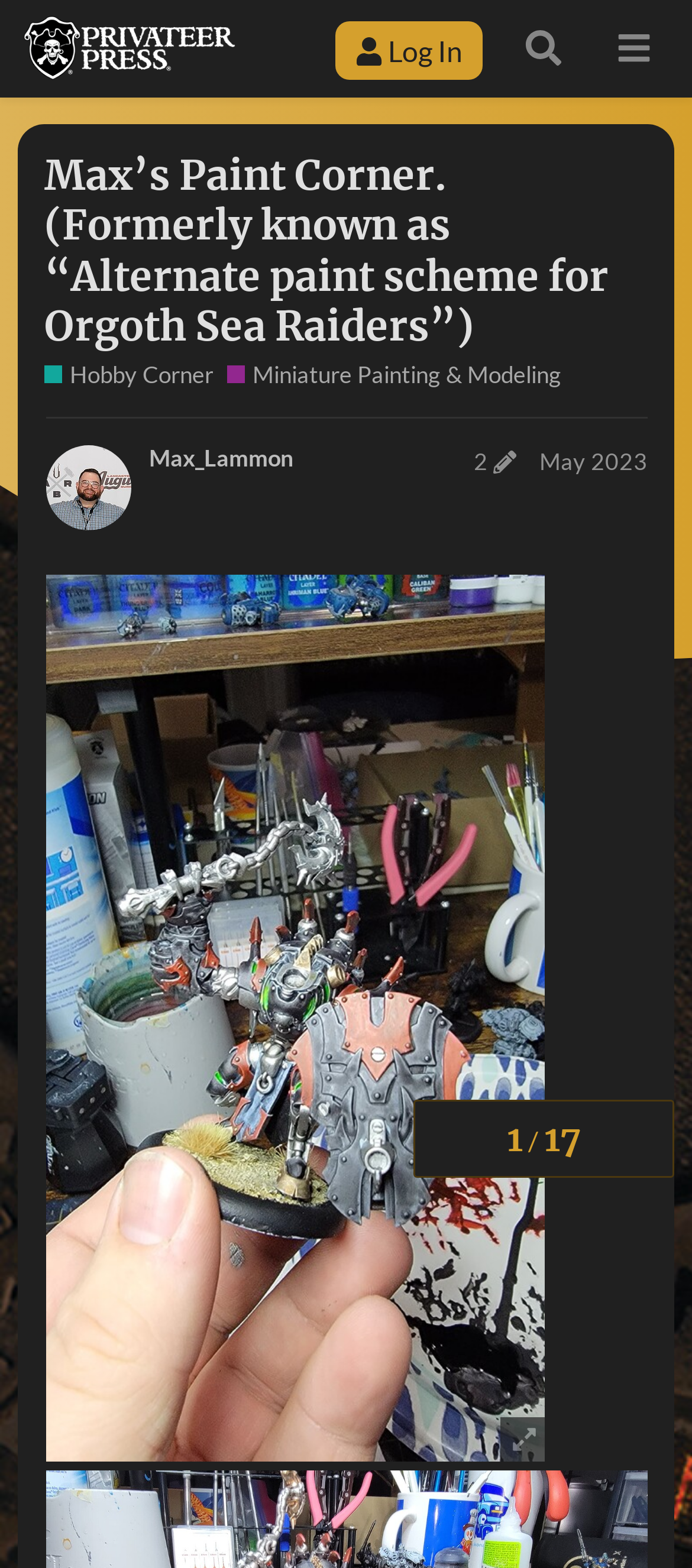What is the name of the author of the post edit history?
Provide a thorough and detailed answer to the question.

I found the answer by examining the link element with the text 'Max_Lammon post edit history May 2023'. The text 'Max_Lammon' is likely the name of the author of the post edit history.